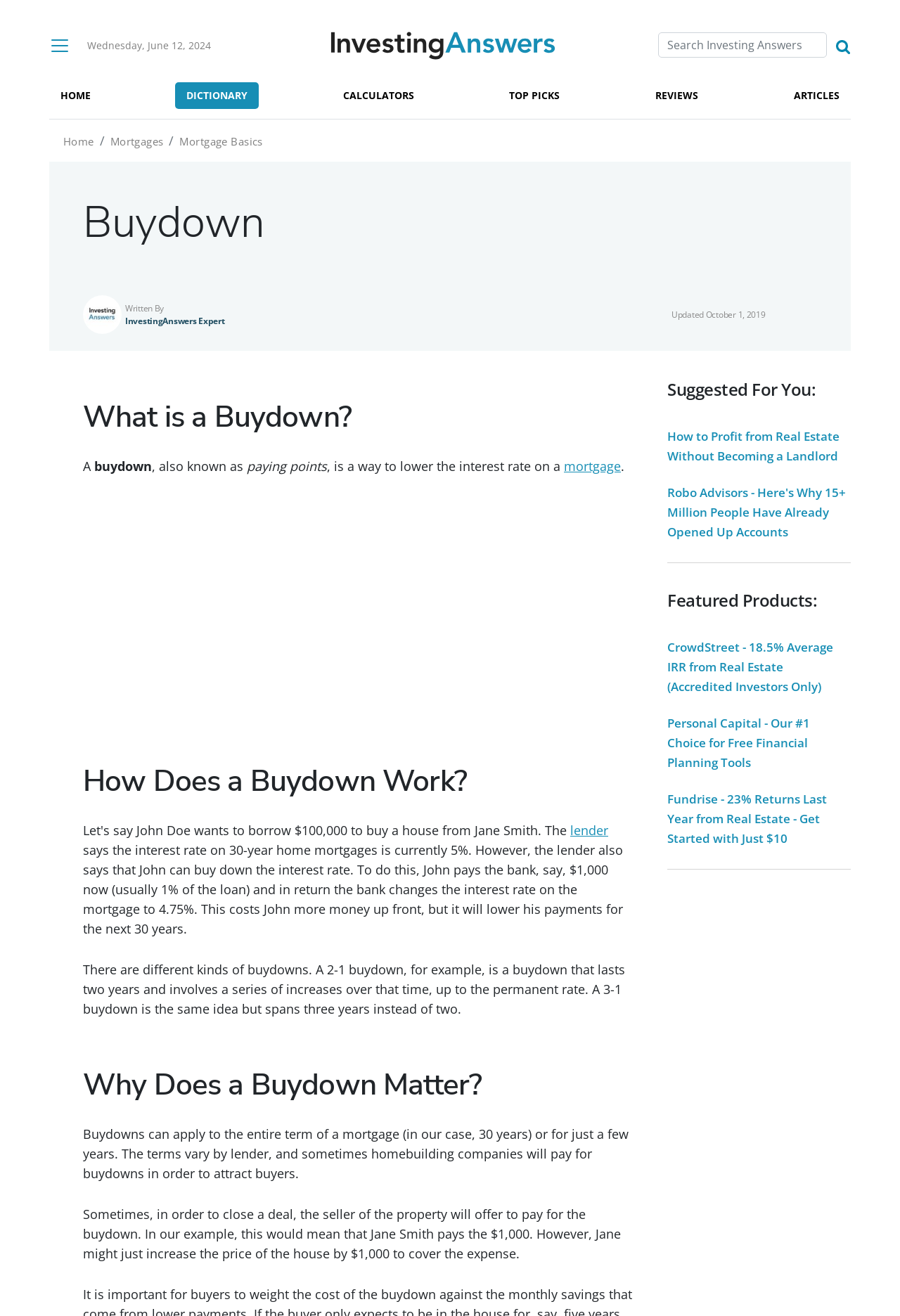What is the current interest rate on 30-year home mortgages?
Answer the question with a detailed explanation, including all necessary information.

According to the webpage, the lender says the interest rate on 30-year home mortgages is currently 5%. This is mentioned in the section 'How Does a Buydown Work?'.